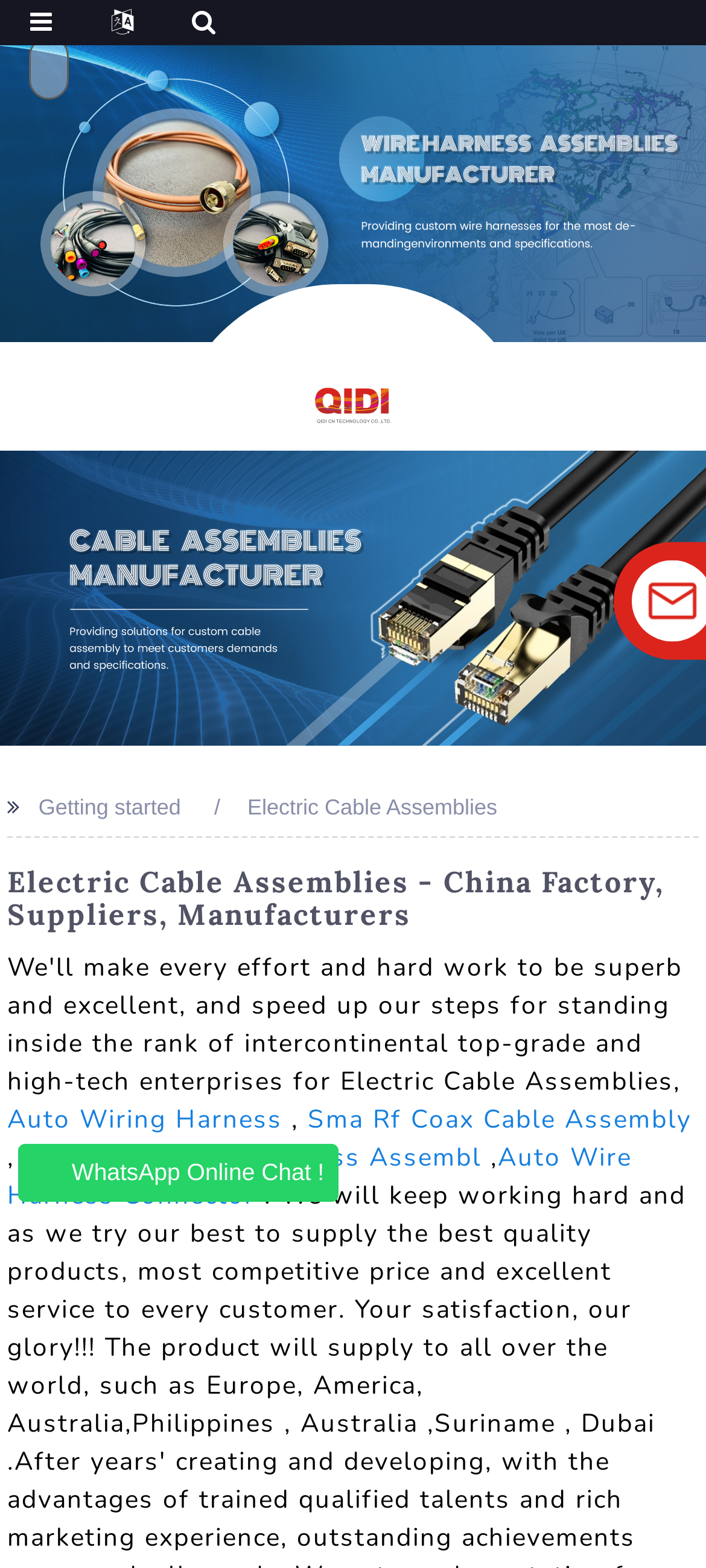Determine the bounding box coordinates for the element that should be clicked to follow this instruction: "Explore events and workshops". The coordinates should be given as four float numbers between 0 and 1, in the format [left, top, right, bottom].

None